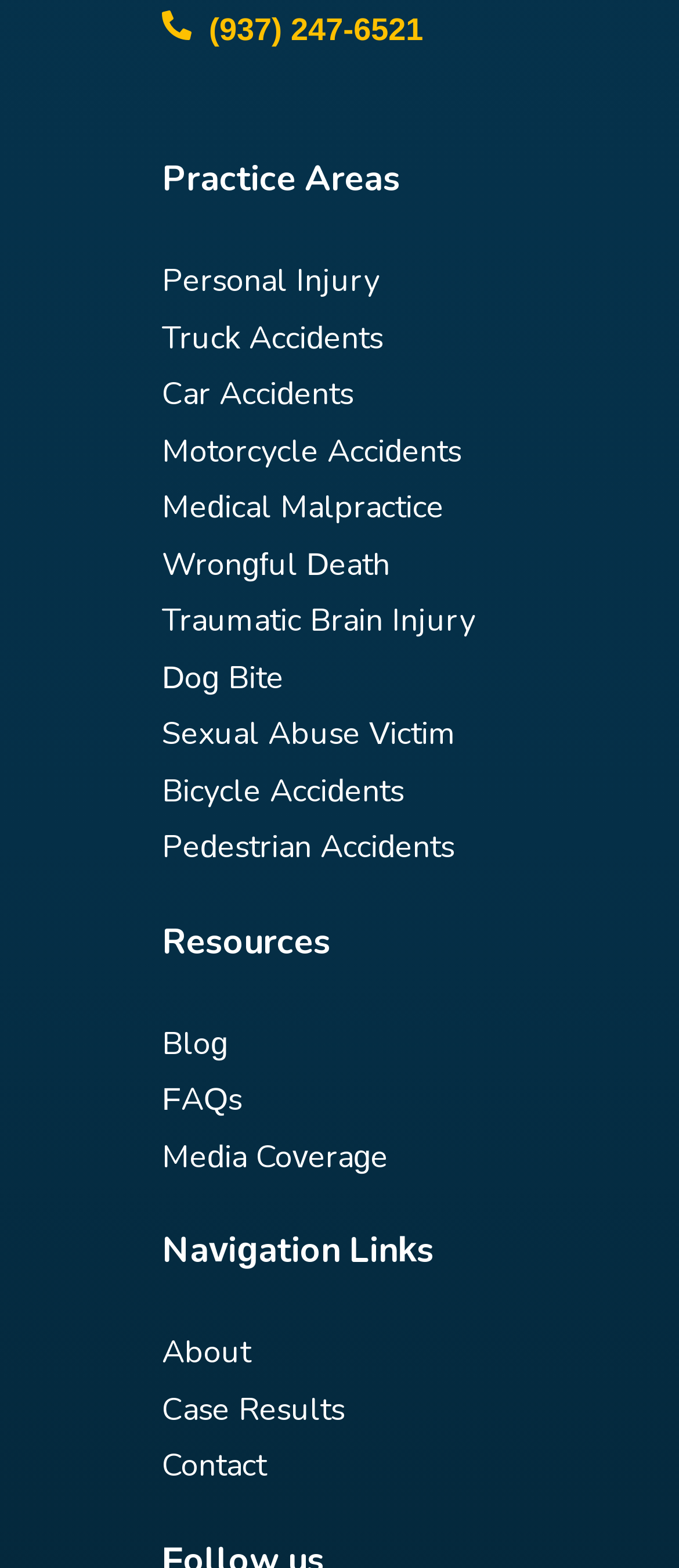Please provide a detailed answer to the question below by examining the image:
How many navigation links are listed on the webpage?

The navigation links are listed under the 'Navigation Links' heading. There are 3 links in total, including 'About', 'Case Results', and 'Contact'.